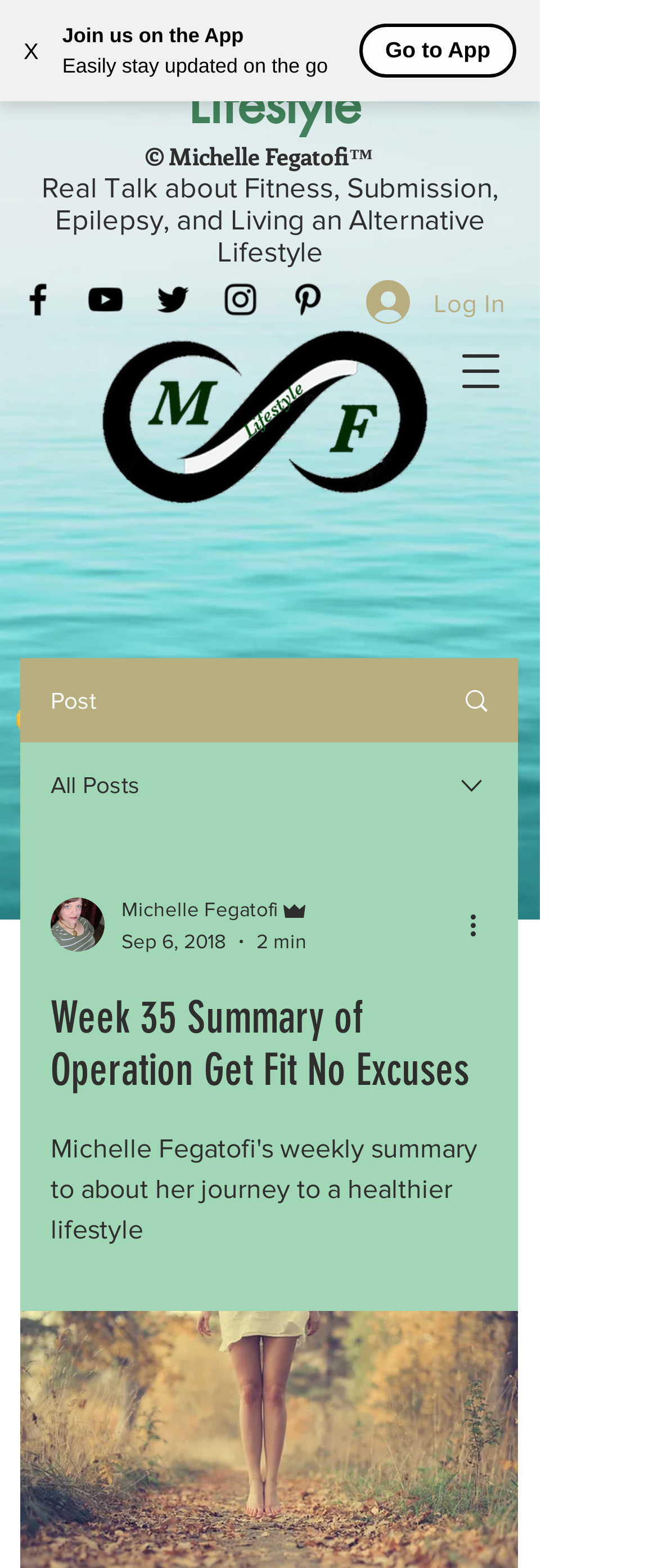Please find the bounding box for the following UI element description. Provide the coordinates in (top-left x, top-left y, bottom-right x, bottom-right y) format, with values between 0 and 1: X

[0.0, 0.009, 0.095, 0.055]